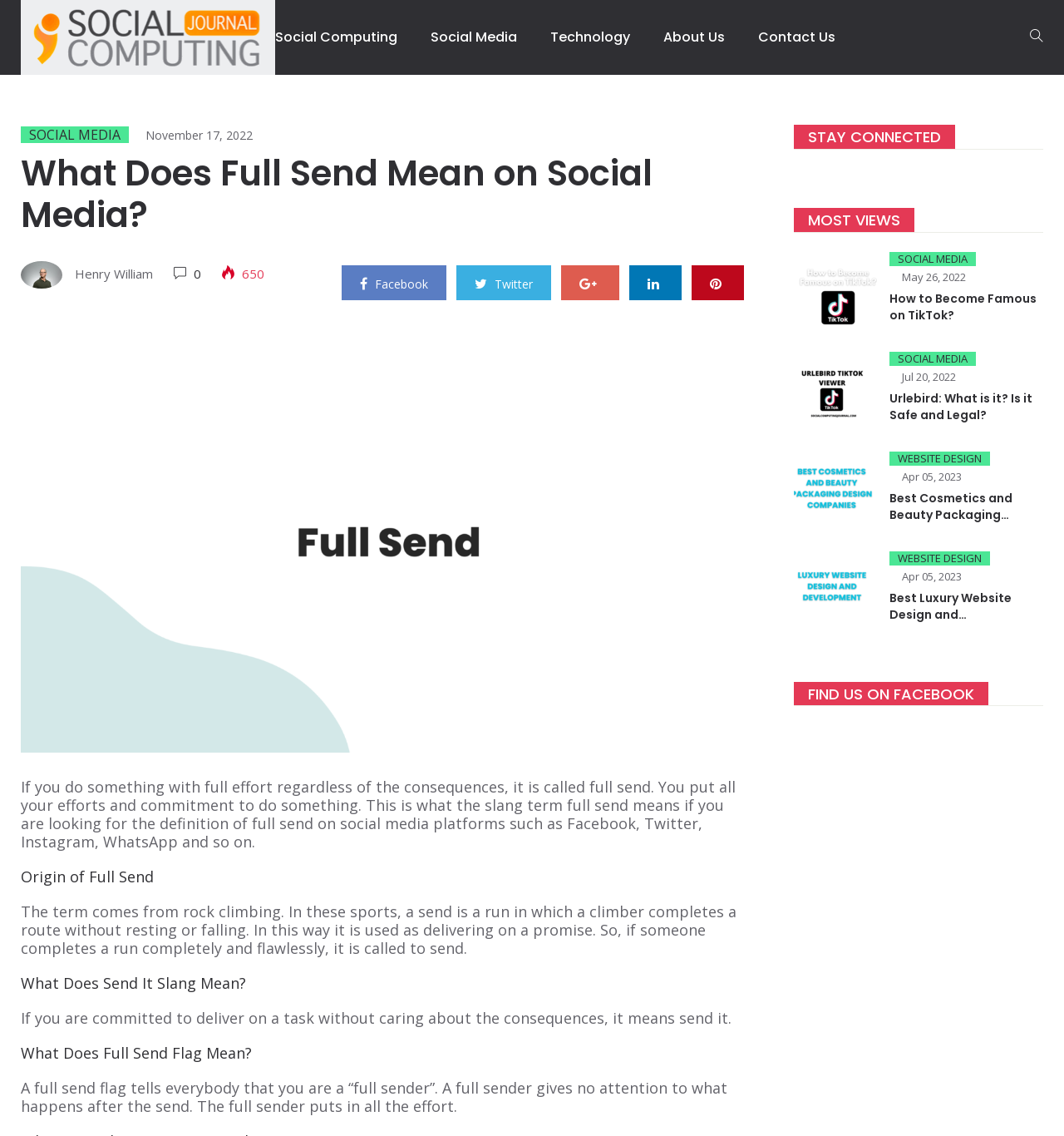Find the bounding box coordinates of the element you need to click on to perform this action: 'Go to 'SERVICES''. The coordinates should be represented by four float values between 0 and 1, in the format [left, top, right, bottom].

None